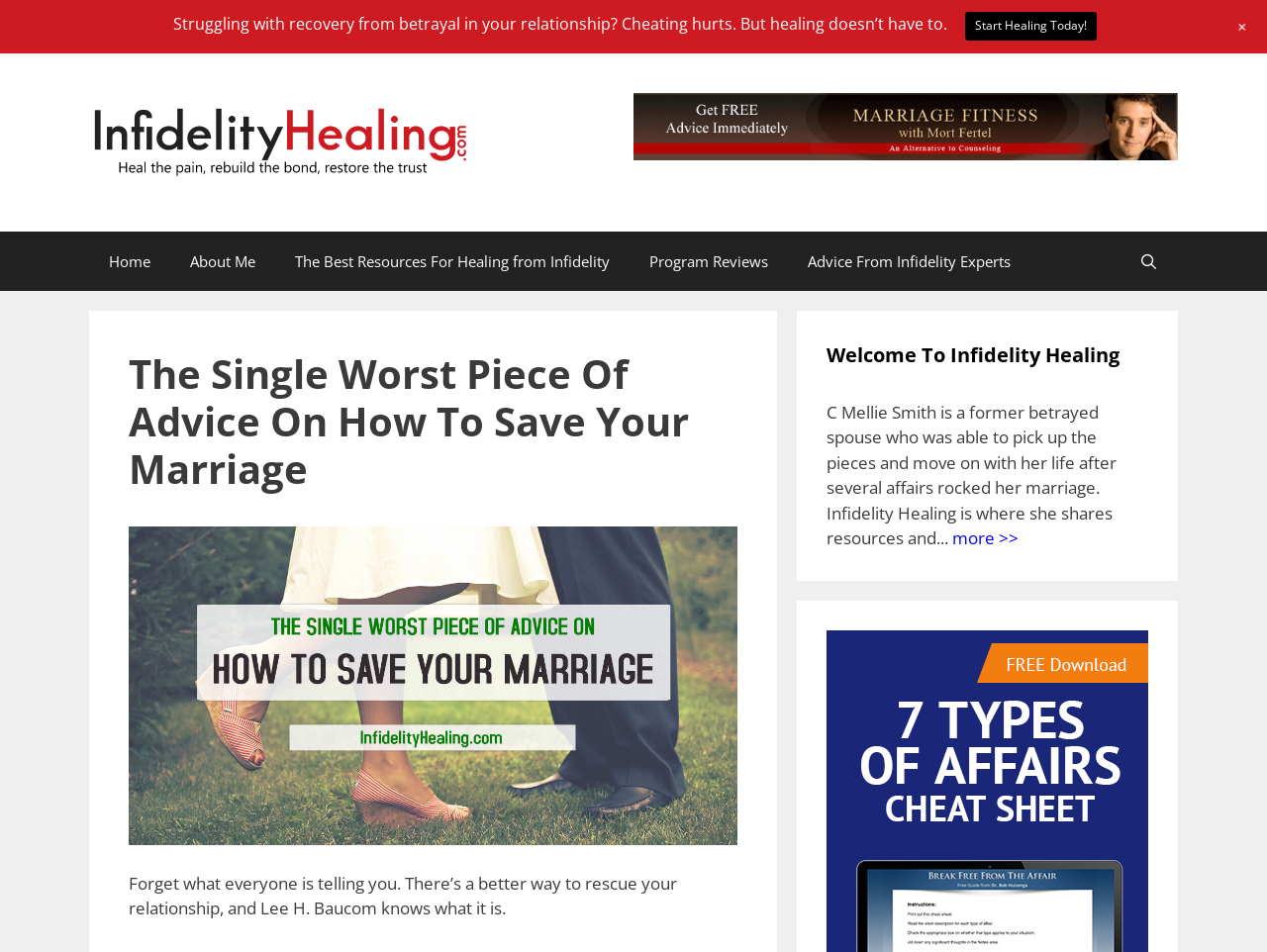Please identify the coordinates of the bounding box that should be clicked to fulfill this instruction: "Read more about 'Infidelity Healing'".

[0.752, 0.553, 0.804, 0.577]